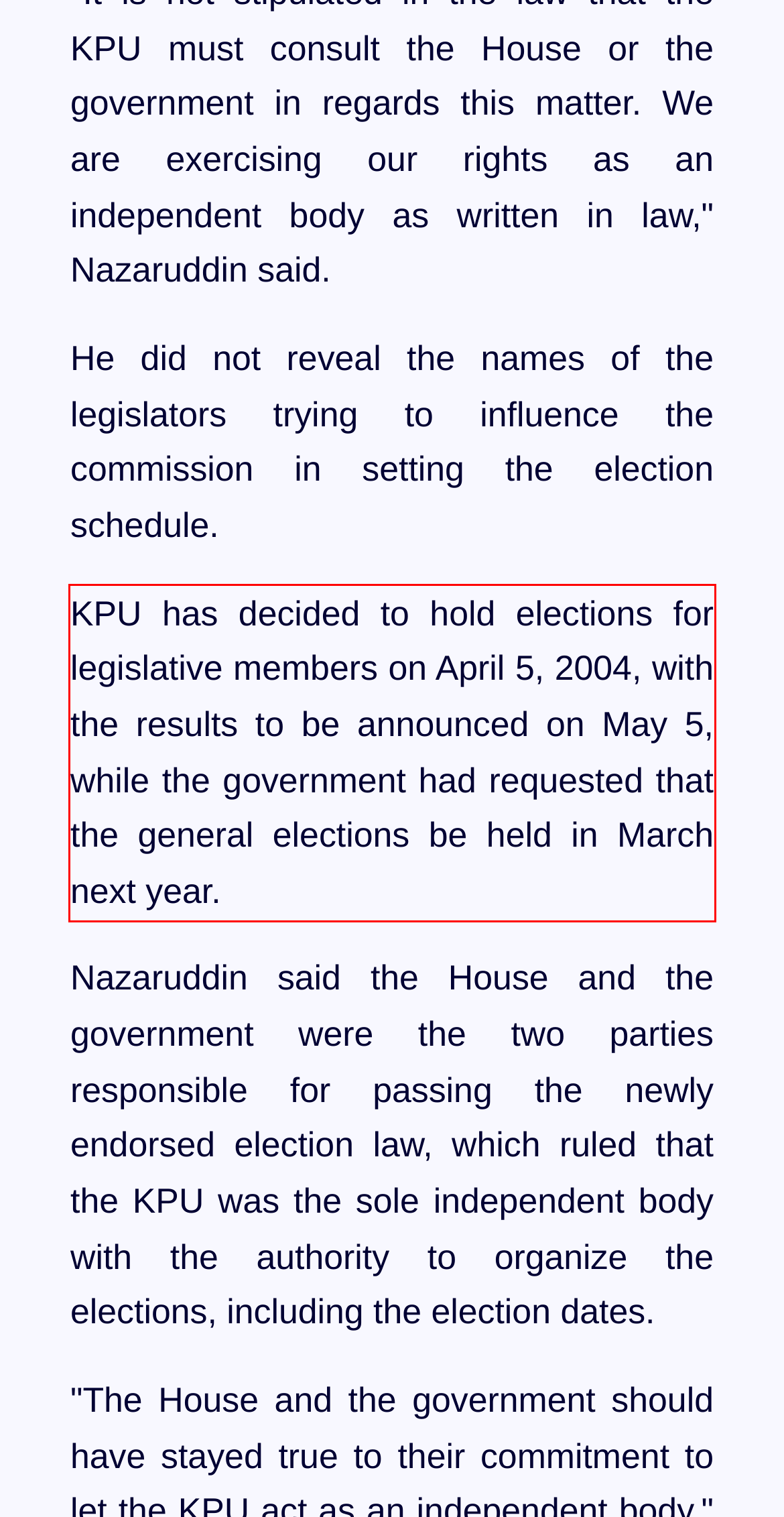The screenshot you have been given contains a UI element surrounded by a red rectangle. Use OCR to read and extract the text inside this red rectangle.

KPU has decided to hold elections for legislative members on April 5, 2004, with the results to be announced on May 5, while the government had requested that the general elections be held in March next year.